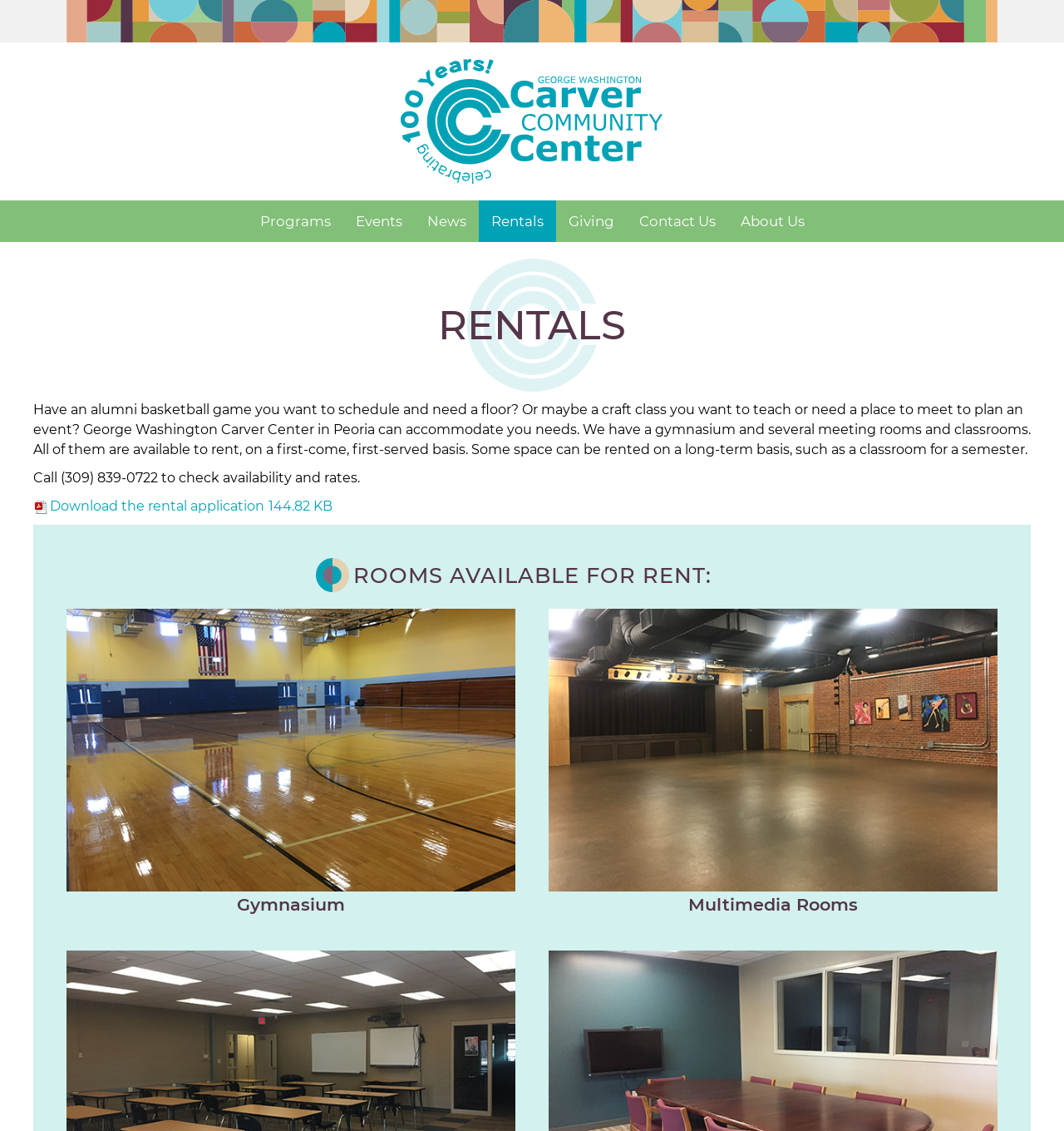Is there a way to download a rental application form?
Using the information from the image, provide a comprehensive answer to the question.

On the webpage, I can find a link labeled 'pdf Download the rental application 144.82 KB', which suggests that I can download a rental application form in PDF format.